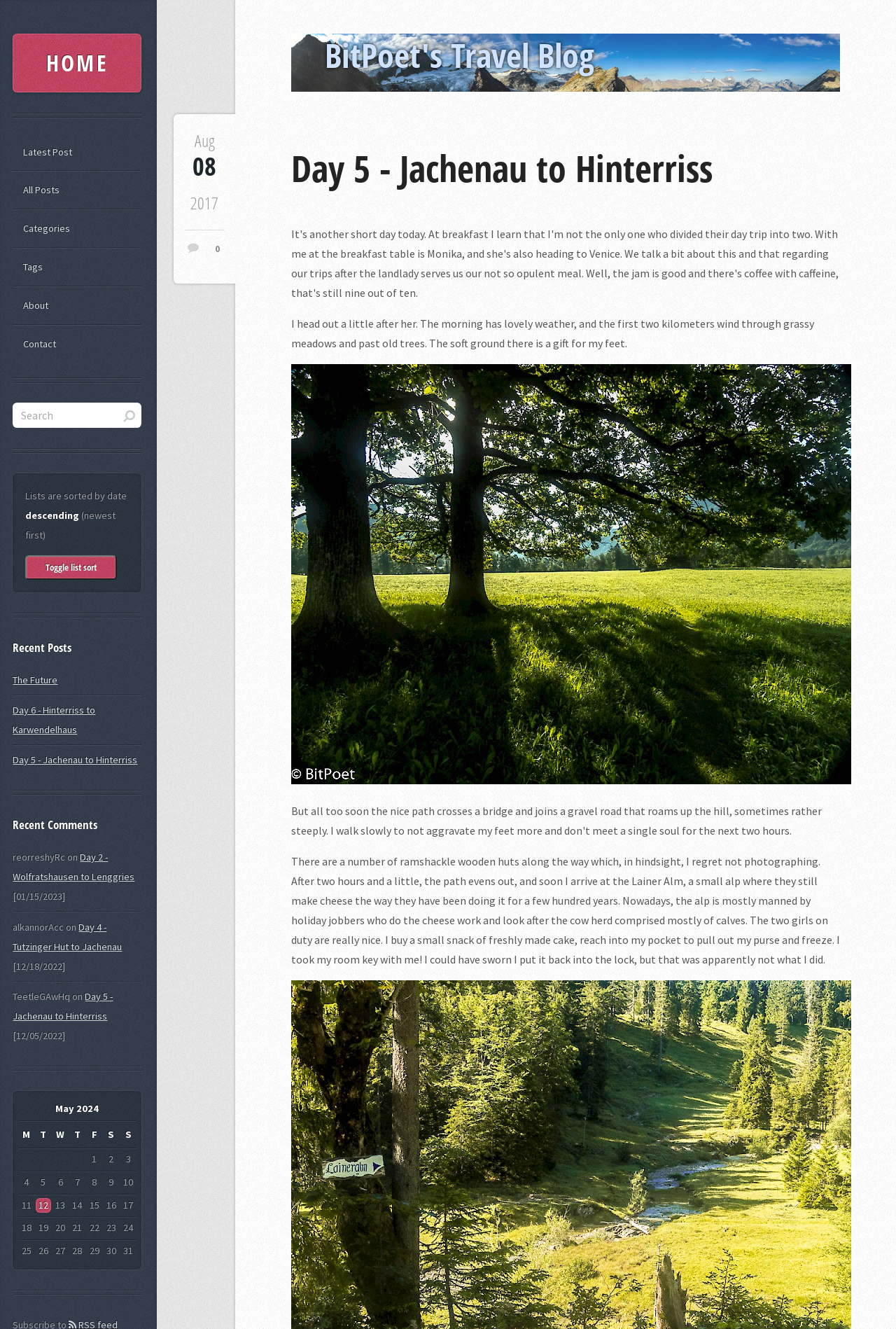Please determine the bounding box coordinates for the element that should be clicked to follow these instructions: "View the 'Day 5 - Jachenau to Hinterriss' post".

[0.014, 0.567, 0.153, 0.577]